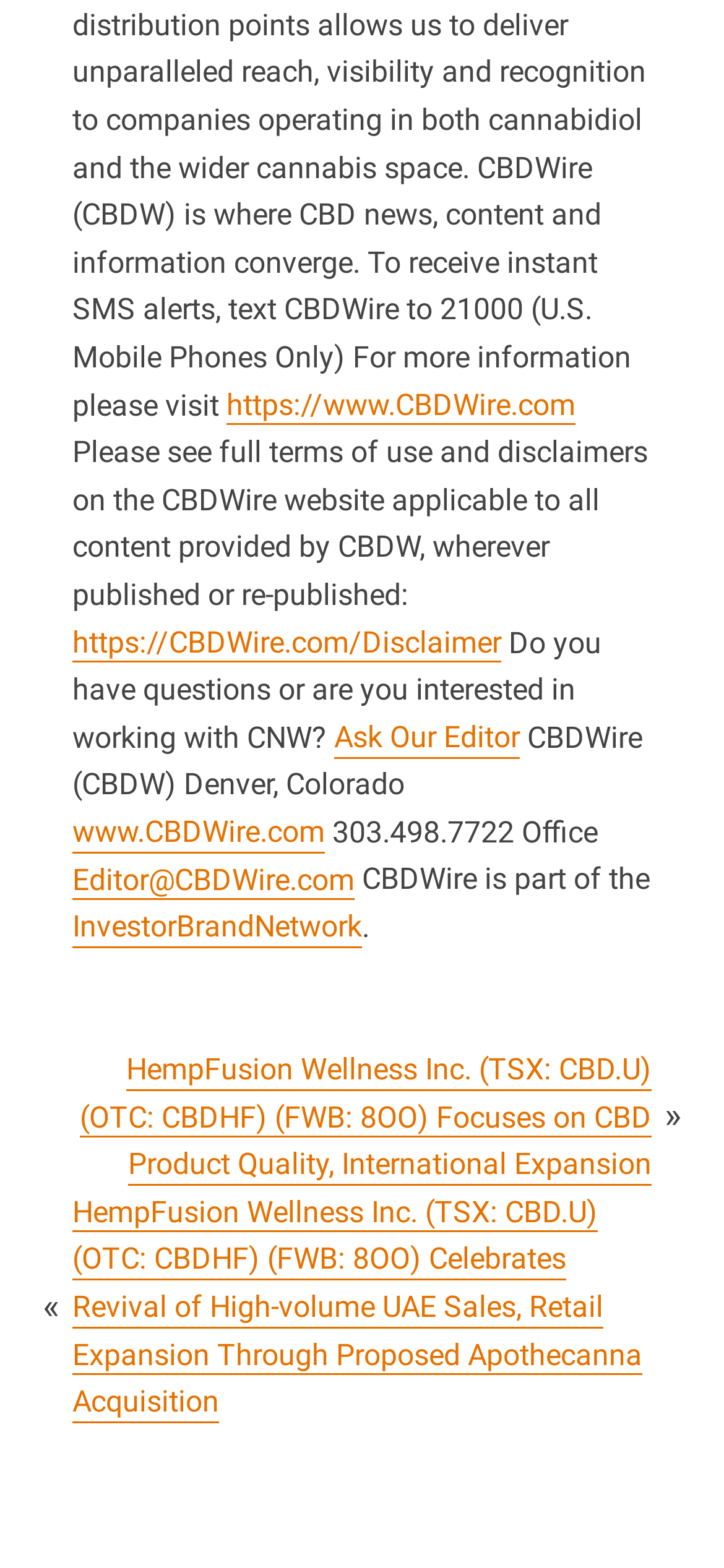Find the bounding box coordinates of the element I should click to carry out the following instruction: "Visit CBDWire website".

[0.313, 0.246, 0.795, 0.27]